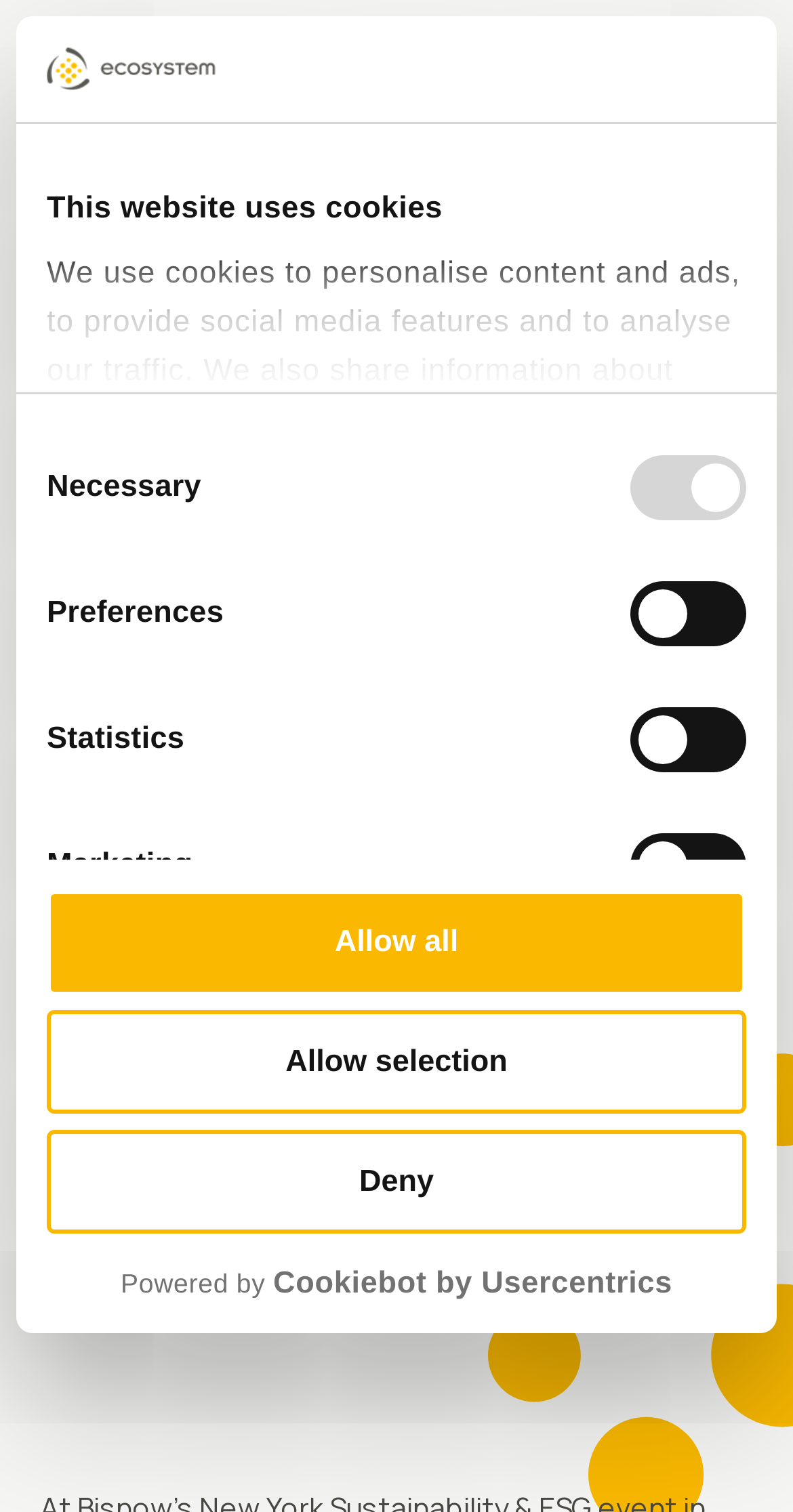Analyze the image and give a detailed response to the question:
What is the link at the top-right corner of the webpage?

The link is located at the top-right corner of the webpage, with a bounding box of [0.103, 0.269, 0.515, 0.323]. It is part of the website's navigation menu and appears to lead to a page about the company or organization.